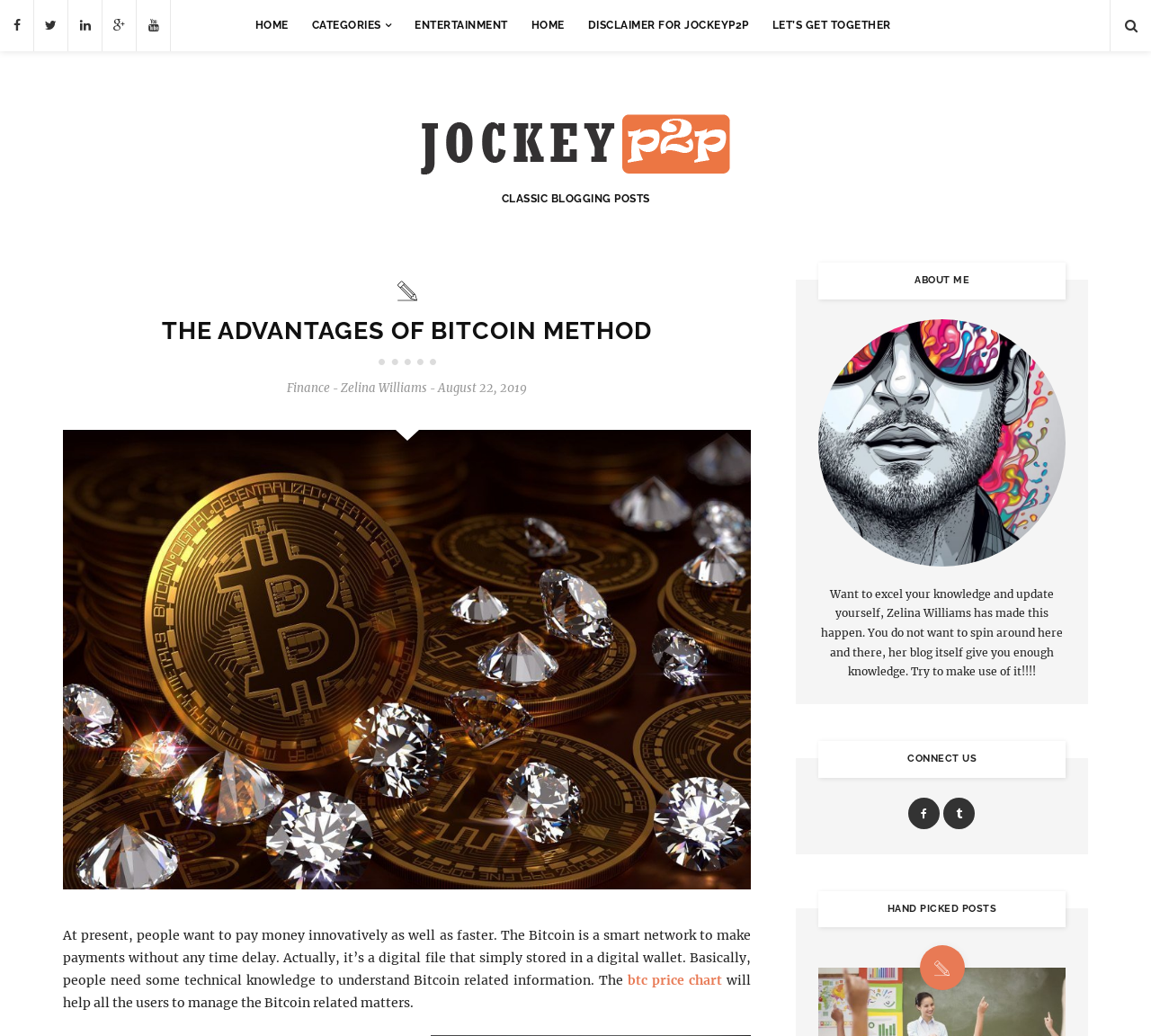Determine the bounding box coordinates of the UI element that matches the following description: "Home". The coordinates should be four float numbers between 0 and 1 in the format [left, top, right, bottom].

[0.211, 0.0, 0.261, 0.049]